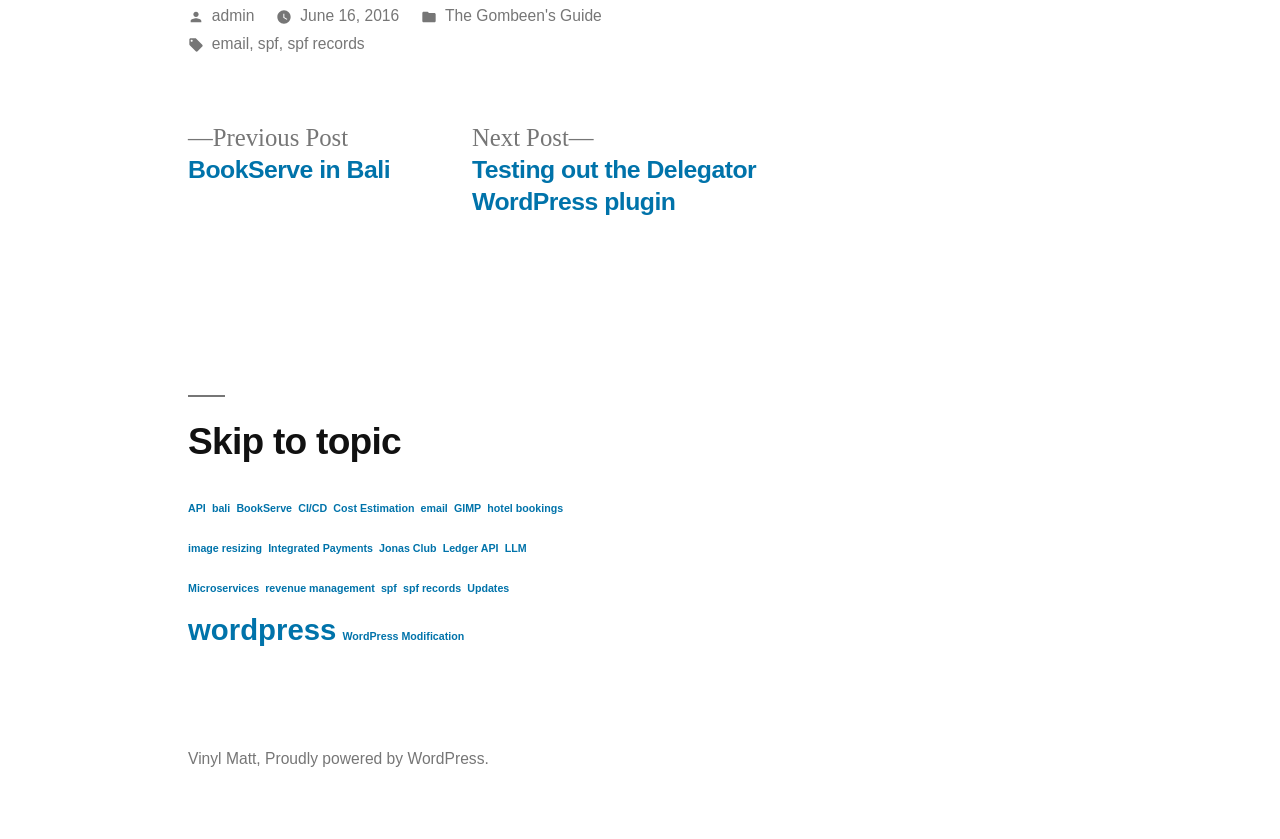What is the platform powering the website?
Based on the image, answer the question in a detailed manner.

The platform powering the website can be found in the footer section, where it says 'Proudly powered by WordPress'.